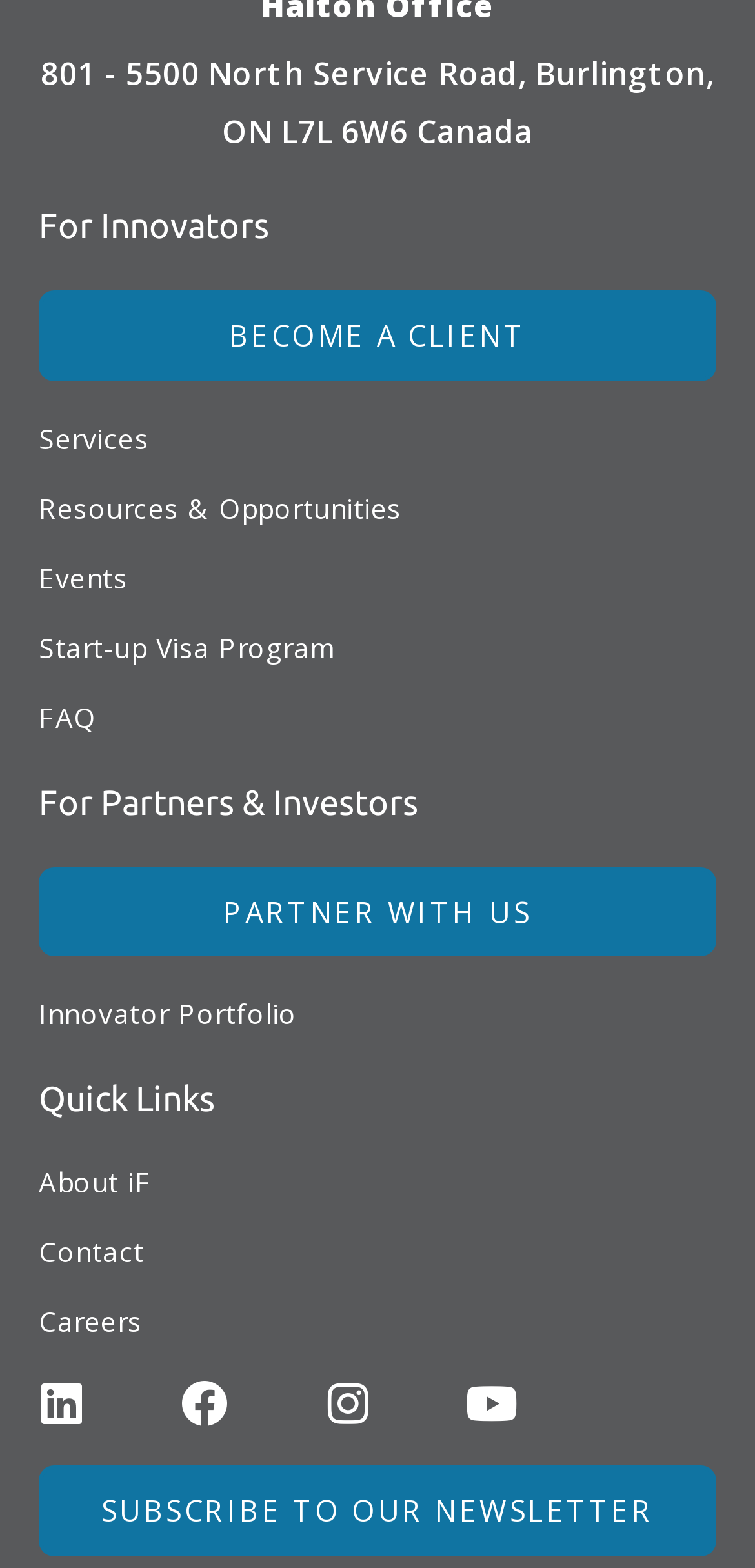Respond to the question below with a single word or phrase: What is the address mentioned on the webpage?

801 - 5500 North Service Road, Burlington, ON L7L 6W6 Canada